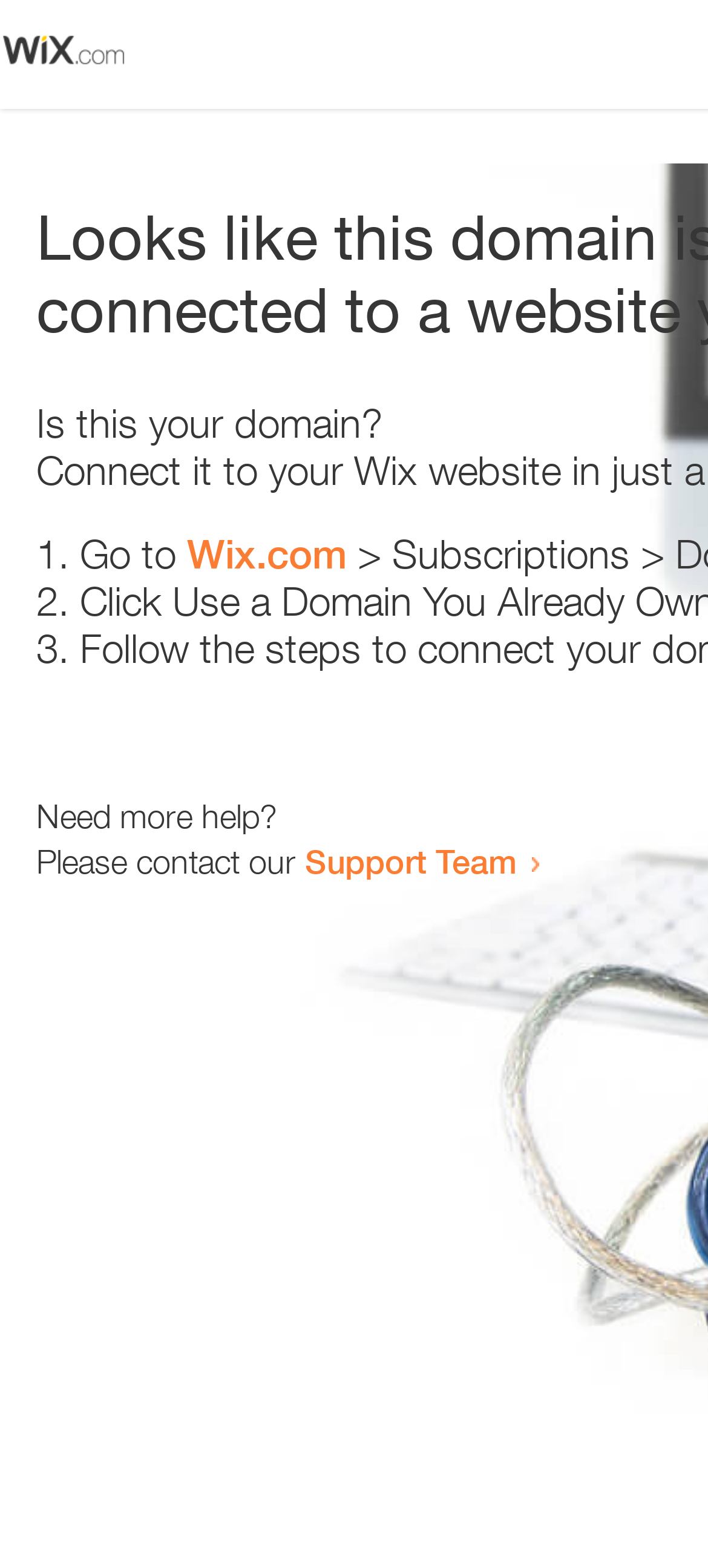Bounding box coordinates are to be given in the format (top-left x, top-left y, bottom-right x, bottom-right y). All values must be floating point numbers between 0 and 1. Provide the bounding box coordinate for the UI element described as: Wix.com

[0.264, 0.338, 0.49, 0.368]